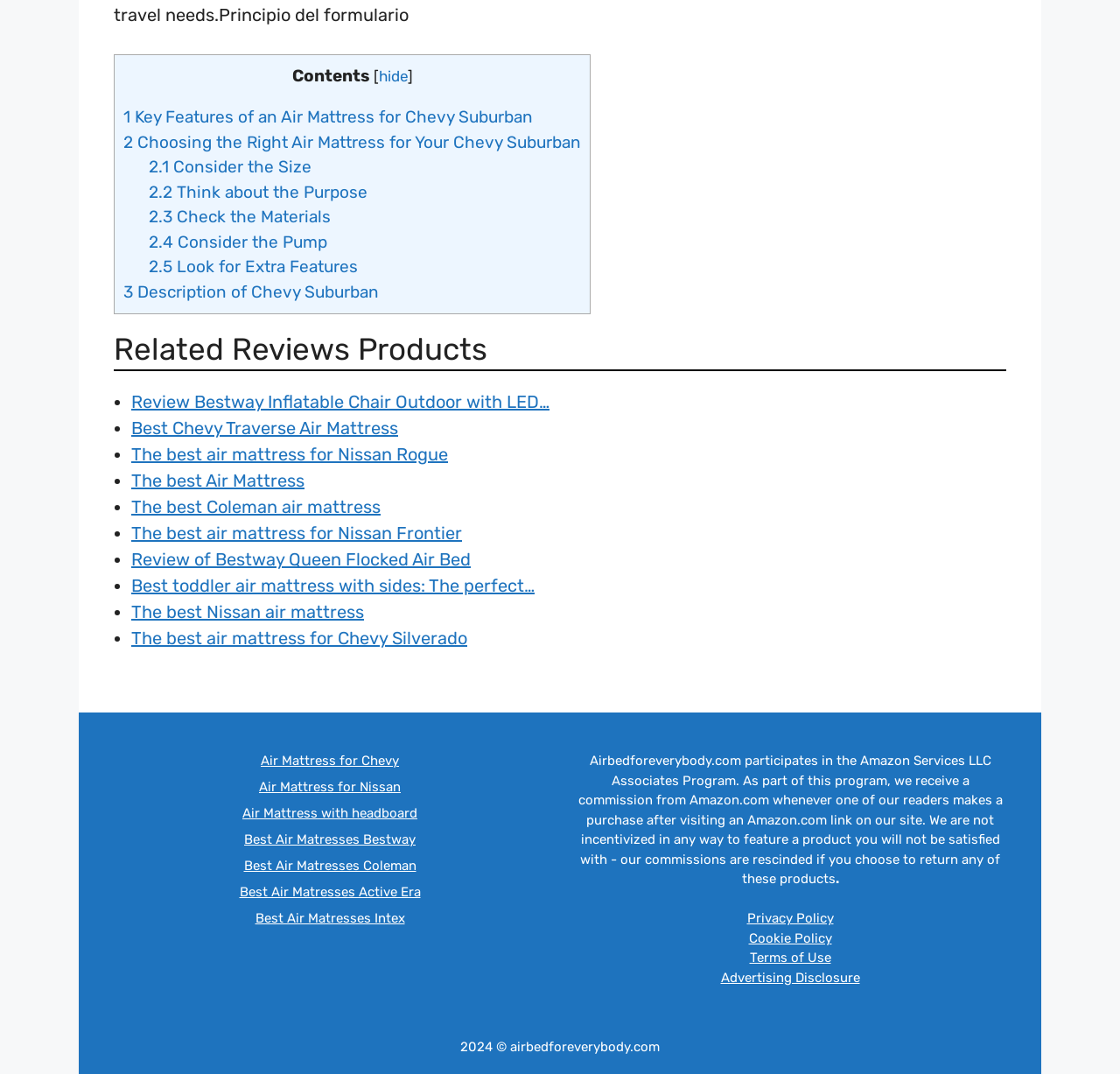What is the name of the program the website participates in?
Please provide a single word or phrase as your answer based on the image.

Amazon Services LLC Associates Program